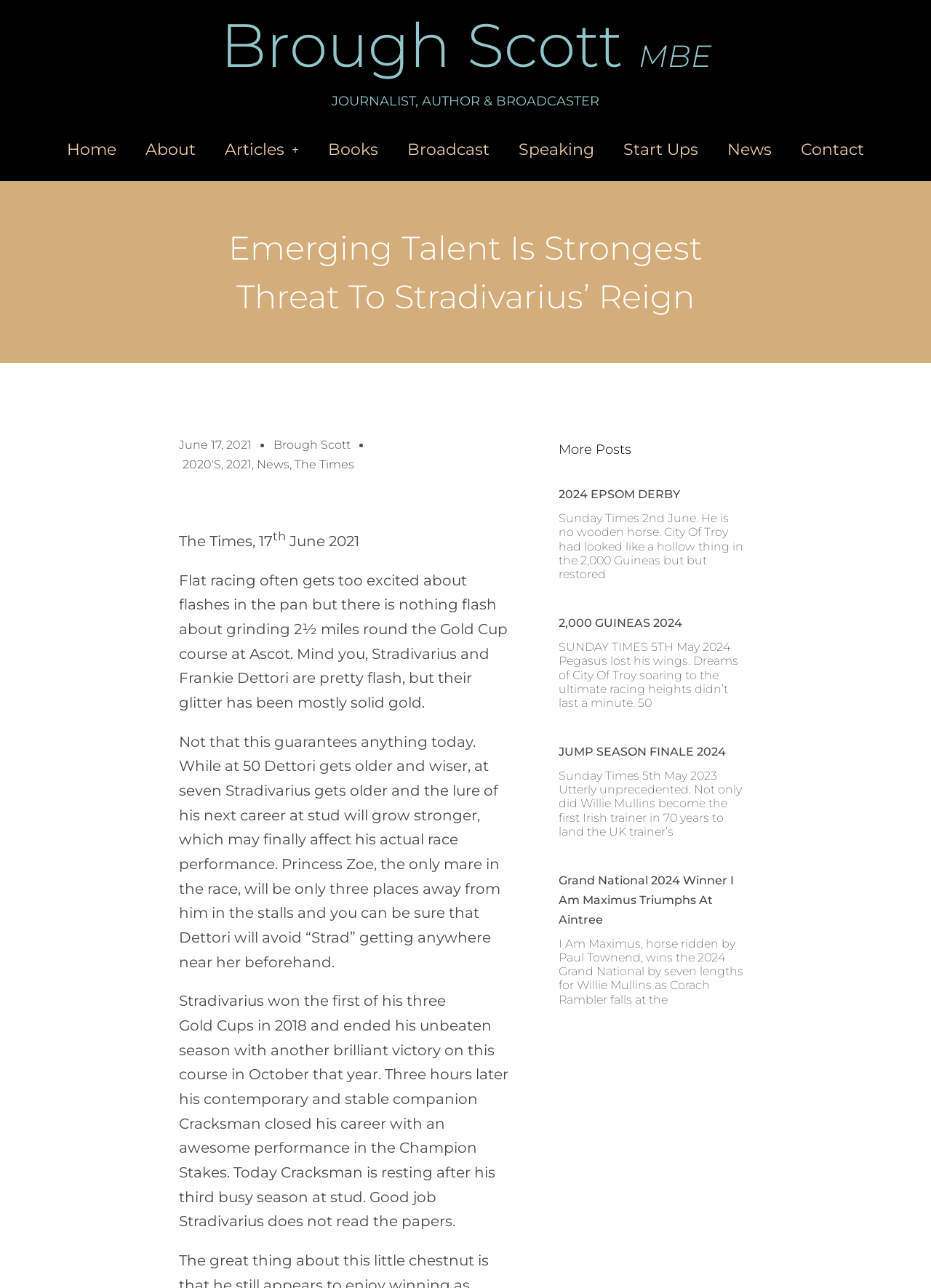Locate the bounding box coordinates of the area that needs to be clicked to fulfill the following instruction: "Click on the 'Contact' link". The coordinates should be in the format of four float numbers between 0 and 1, namely [left, top, right, bottom].

[0.844, 0.104, 0.943, 0.129]